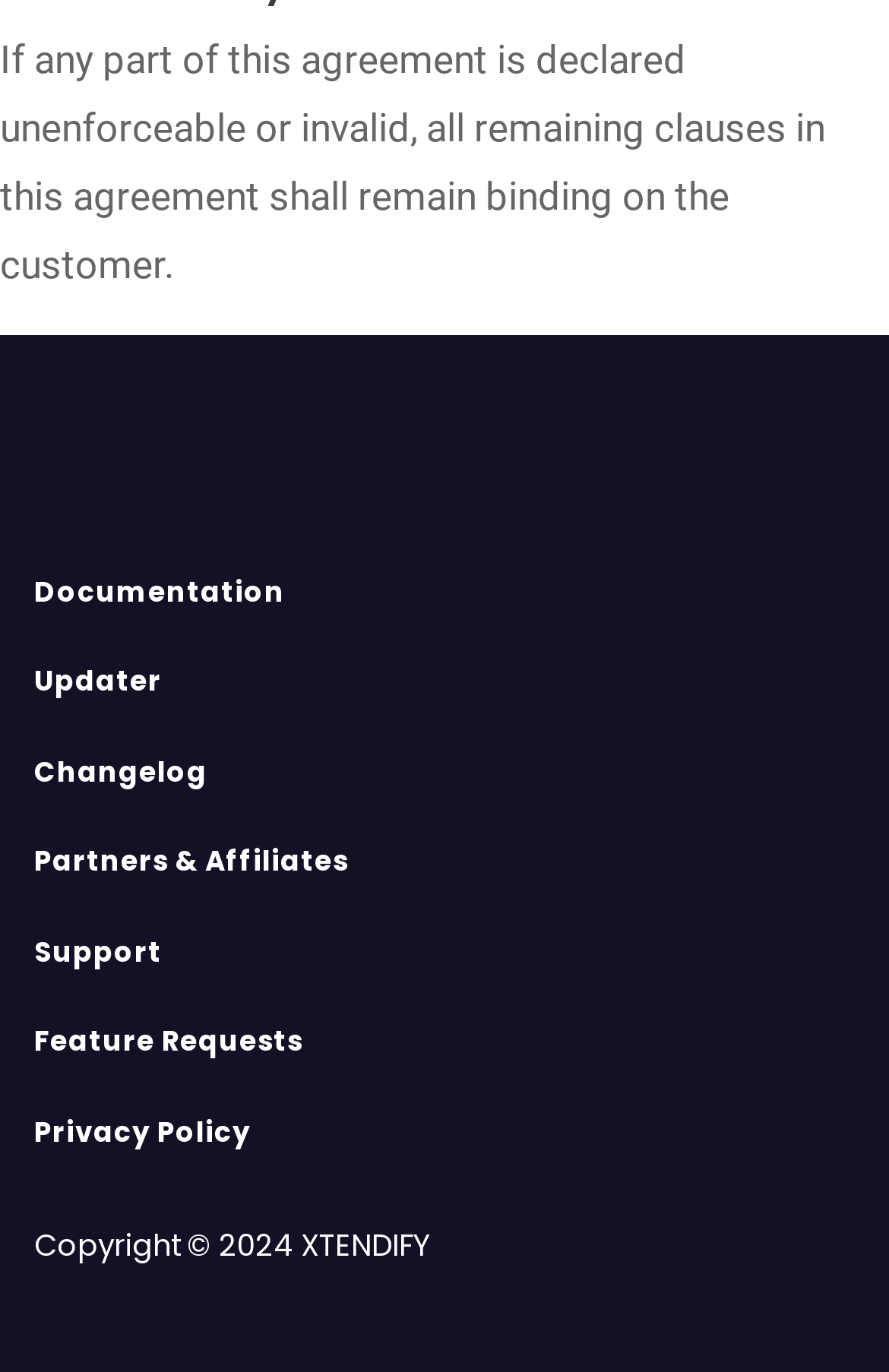Identify the bounding box coordinates of the area you need to click to perform the following instruction: "contact the support team".

[0.038, 0.679, 0.182, 0.707]